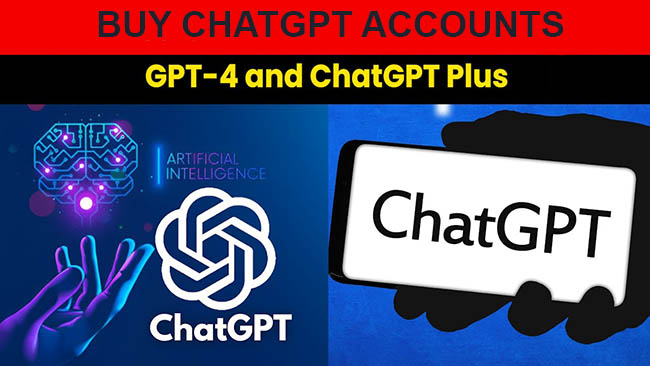Reply to the question with a brief word or phrase: What AI platform is displayed on the smartphone?

ChatGPT